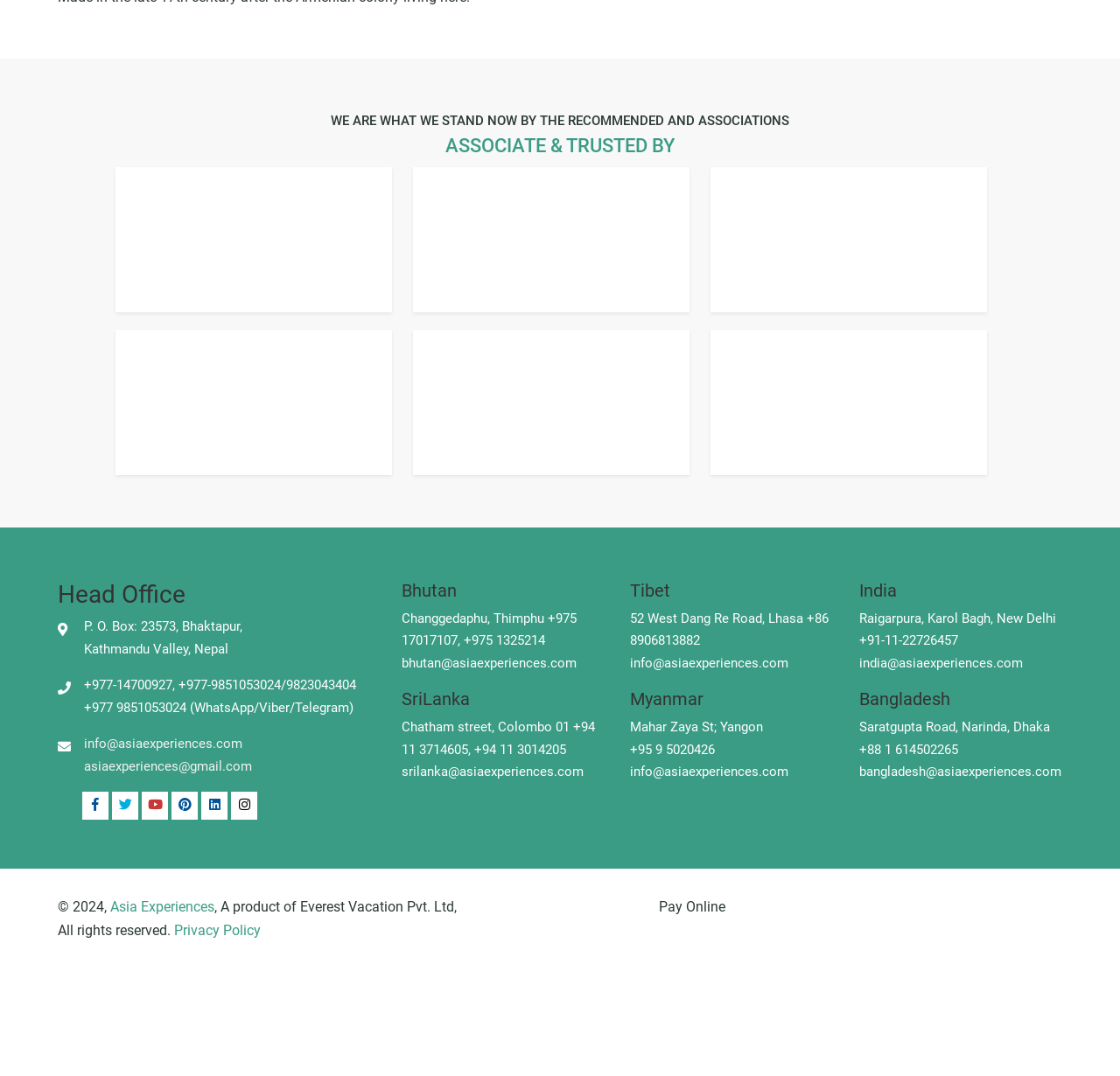What is the copyright year of Asia Experiences?
Please provide a single word or phrase based on the screenshot.

2024